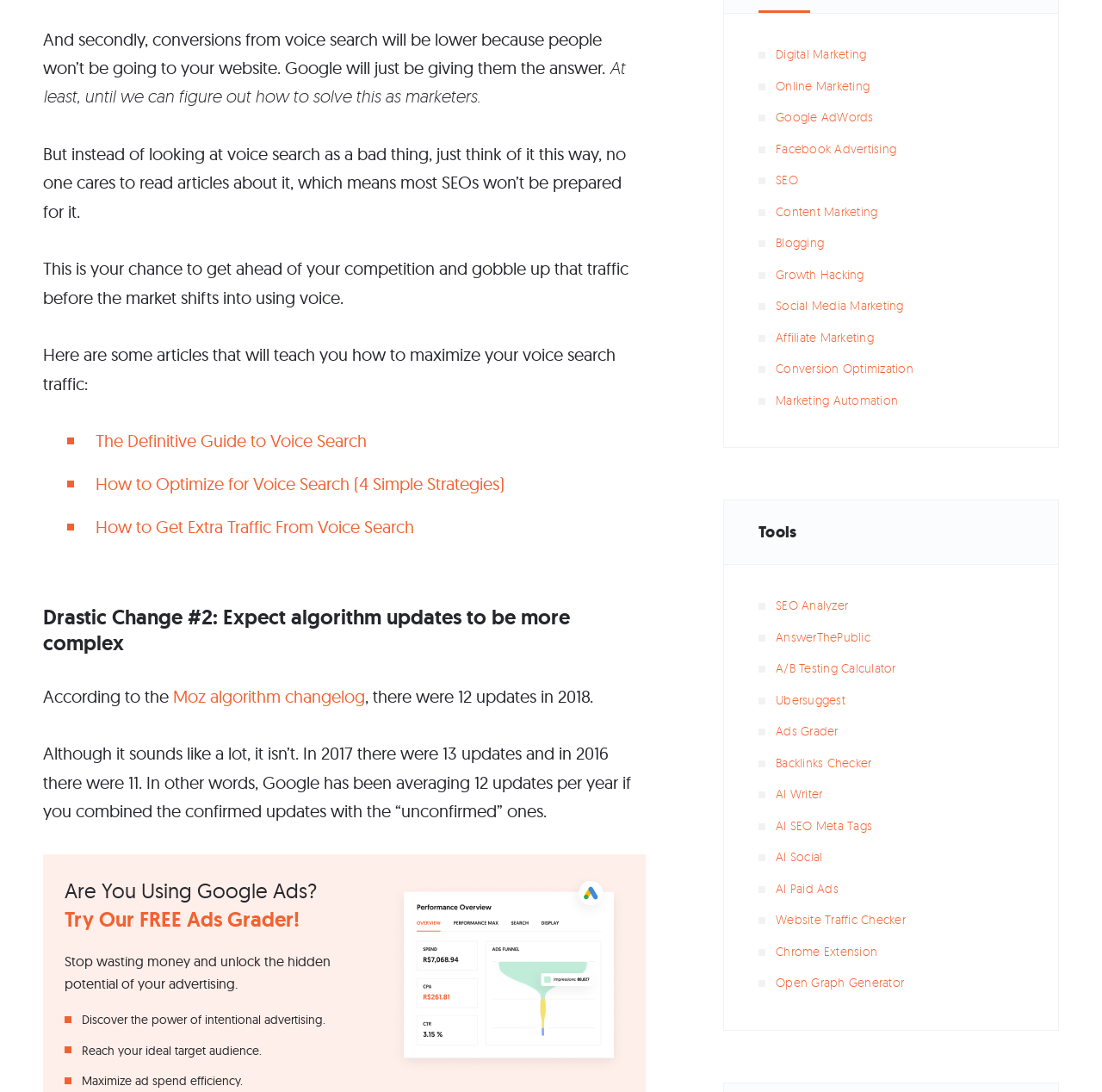Kindly determine the bounding box coordinates for the clickable area to achieve the given instruction: "Use the SEO Analyzer tool".

[0.704, 0.545, 0.929, 0.564]